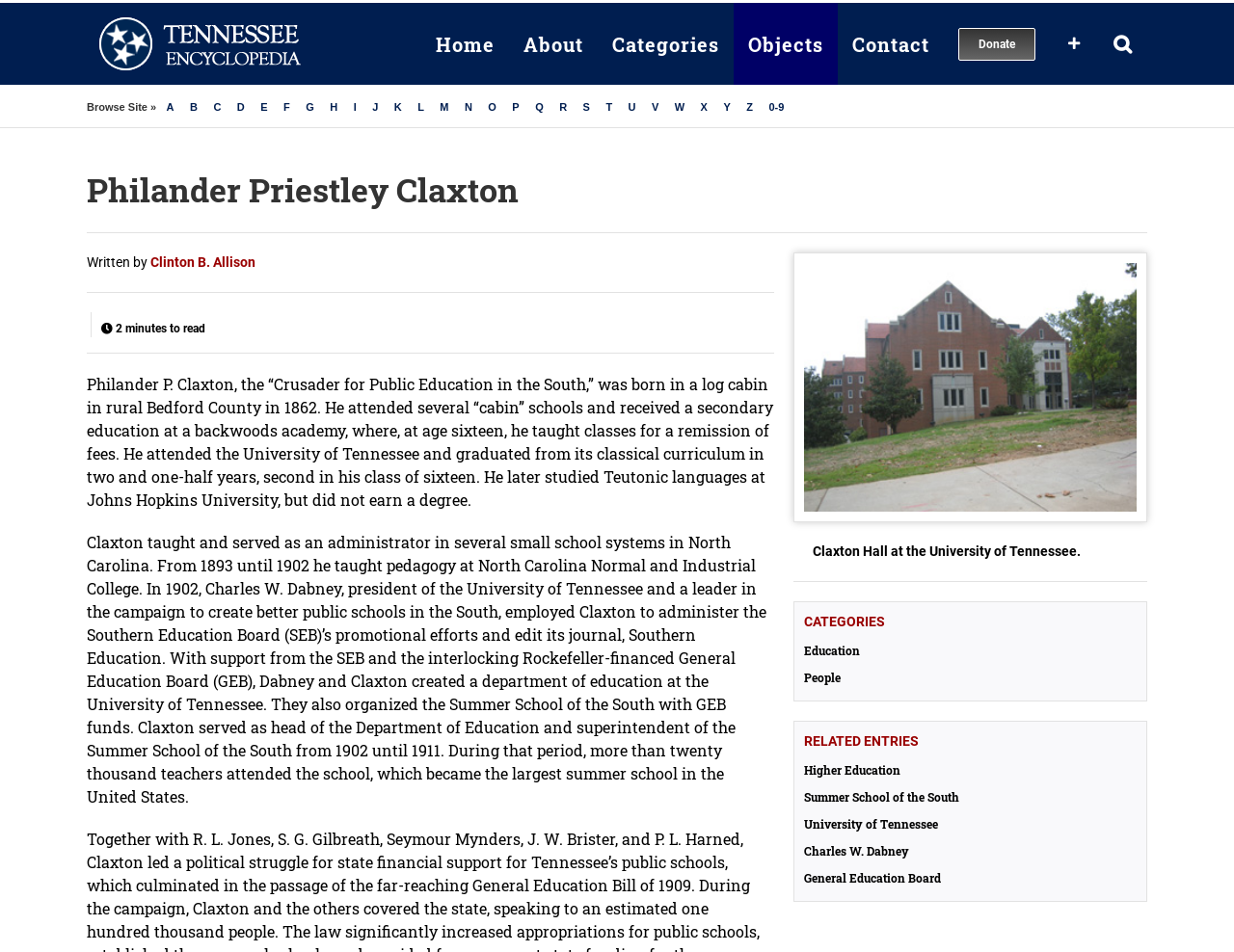Can you find the bounding box coordinates of the area I should click to execute the following instruction: "Read more about 'Philander Priestley Claxton'"?

[0.07, 0.175, 0.93, 0.223]